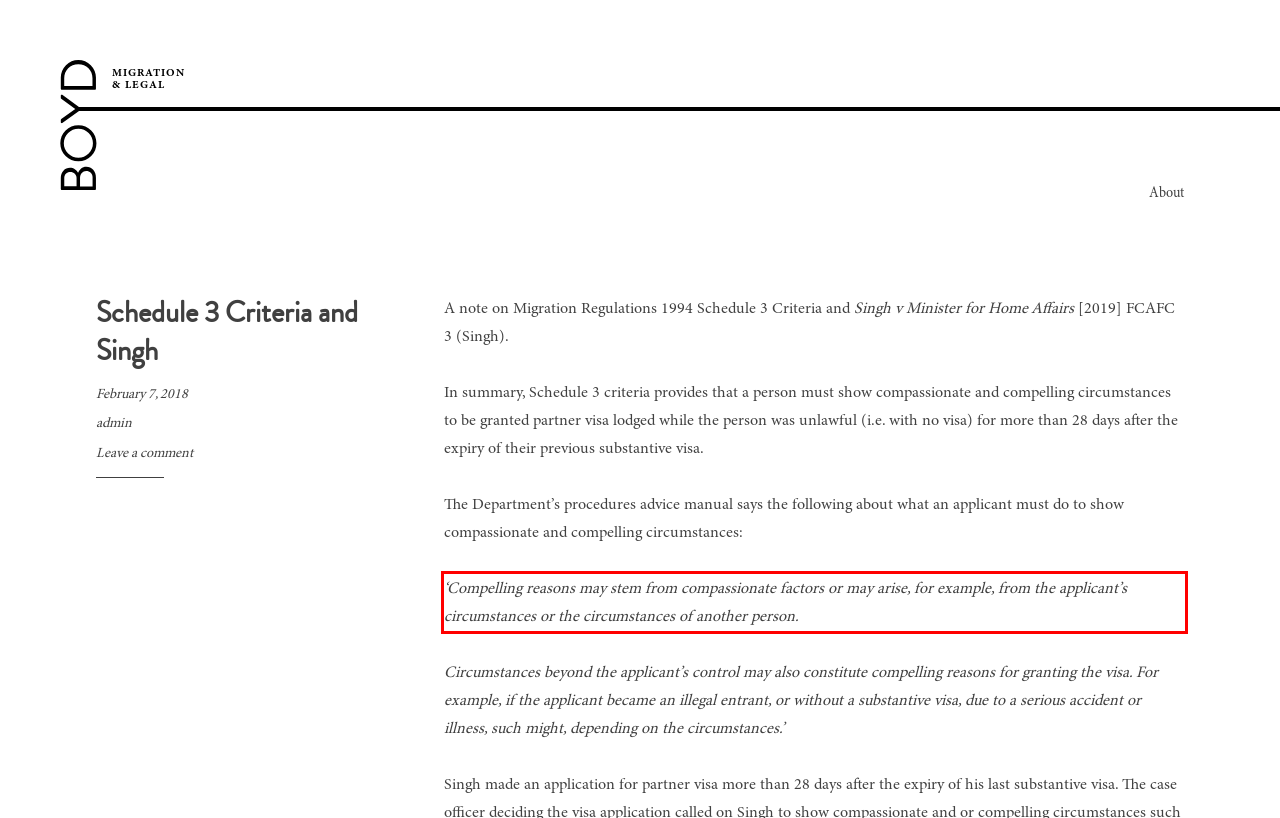Using OCR, extract the text content found within the red bounding box in the given webpage screenshot.

‘Compelling reasons may stem from compassionate factors or may arise, for example, from the applicant’s circumstances or the circumstances of another person.